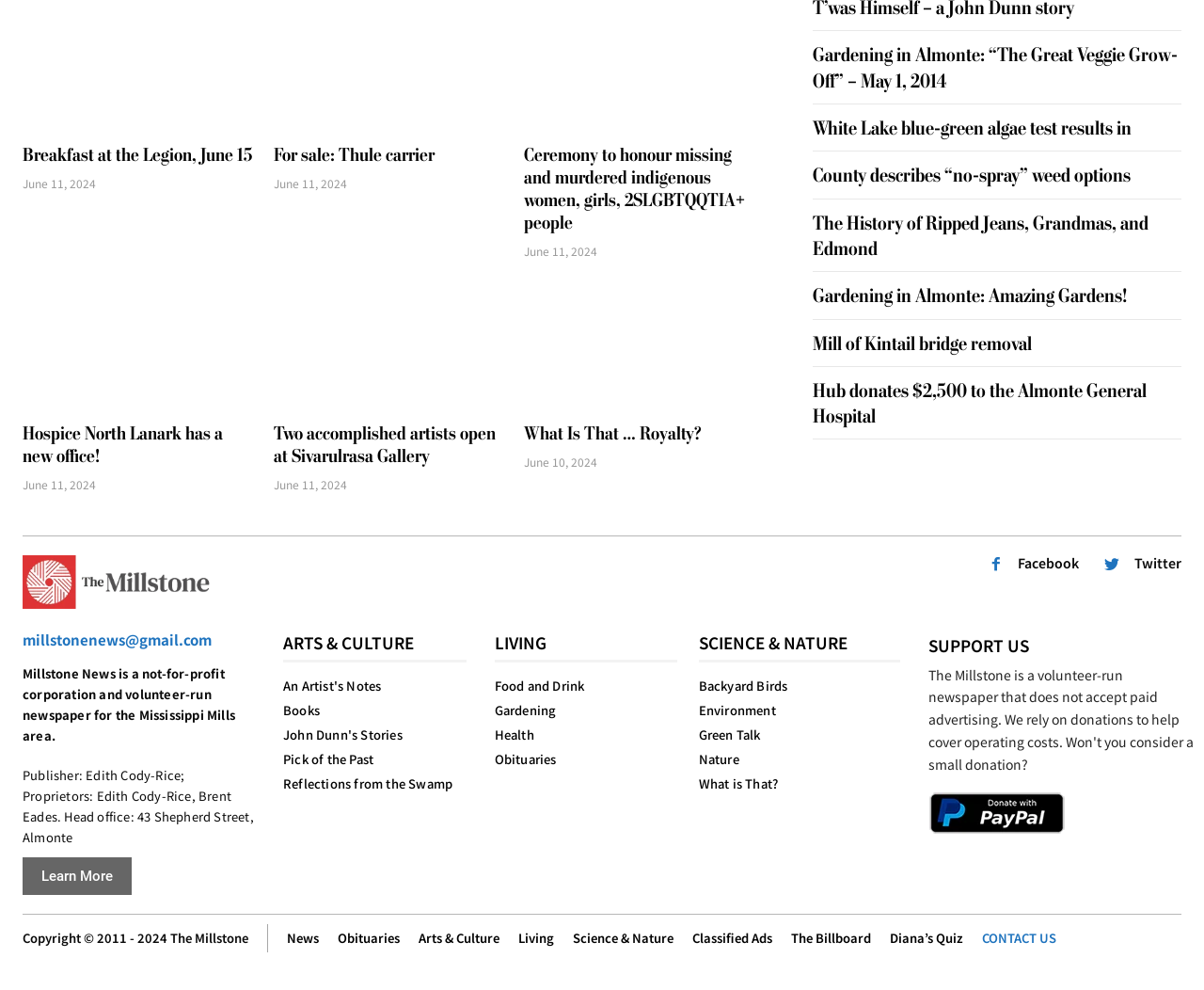Use a single word or phrase to answer the question:
What is the name of the publisher of Millstone News?

Edith Cody-Rice